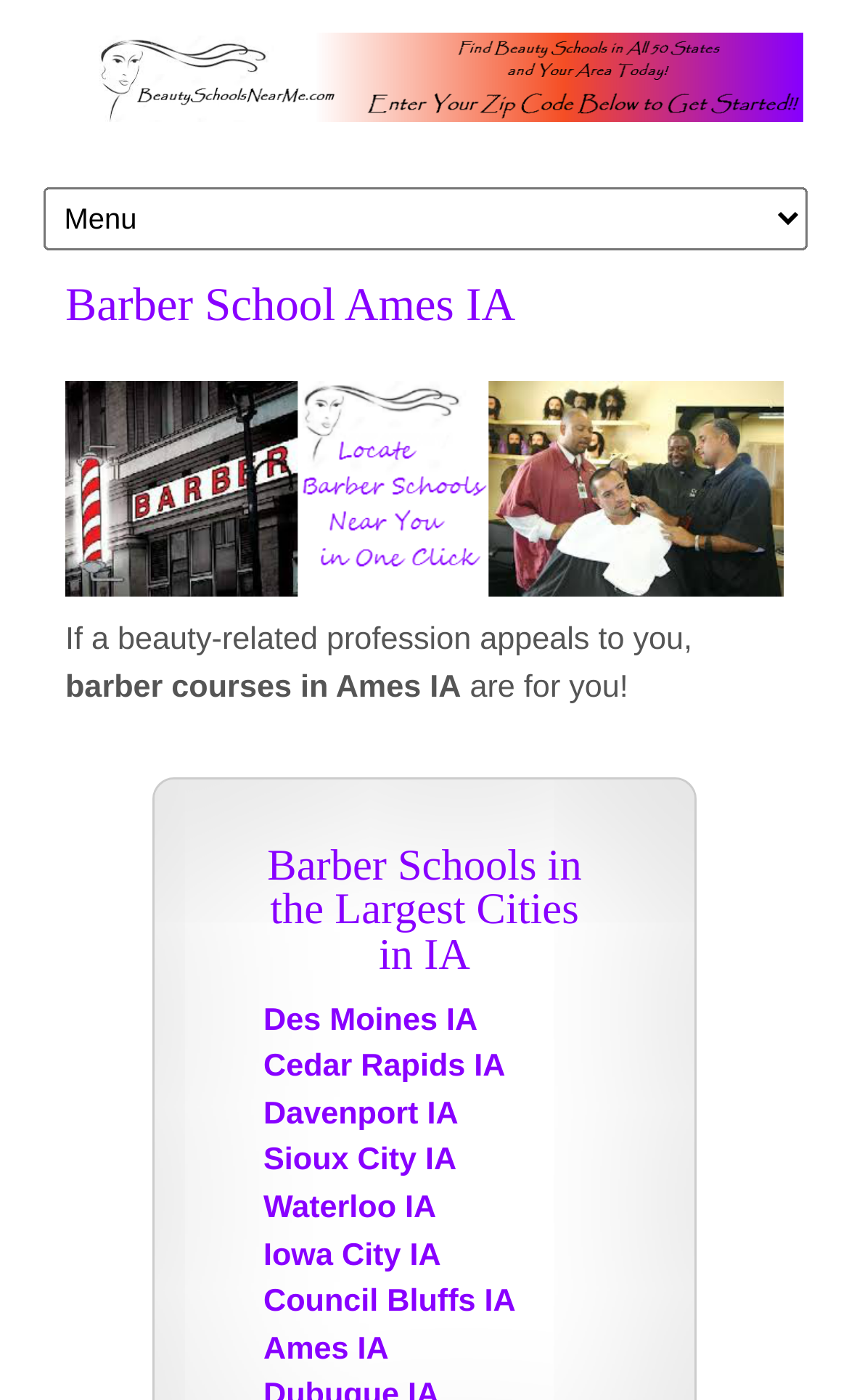Show me the bounding box coordinates of the clickable region to achieve the task as per the instruction: "select a location".

[0.05, 0.133, 0.95, 0.178]